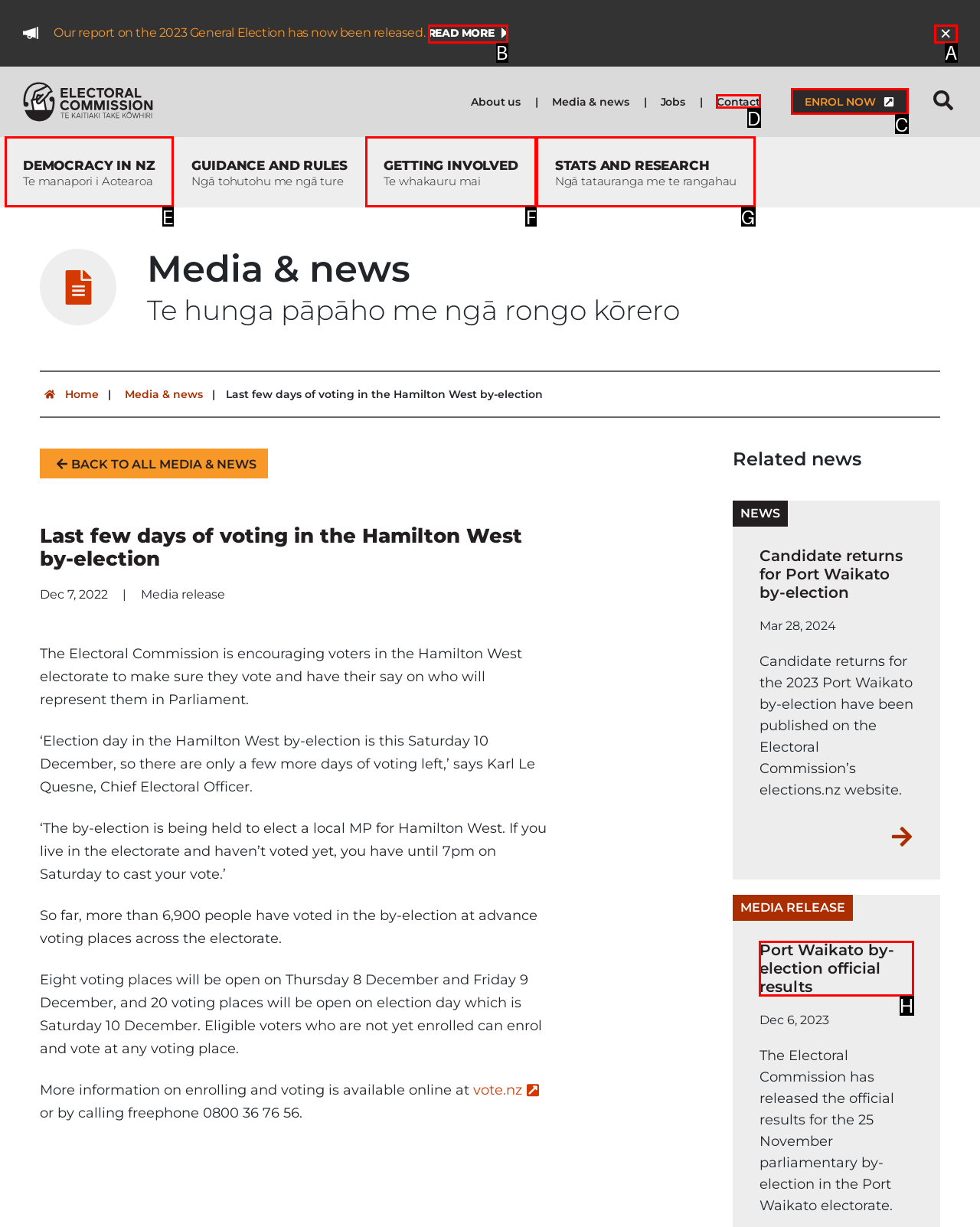Identify the correct UI element to click for the following task: Read more about the 2023 General Election report Choose the option's letter based on the given choices.

B